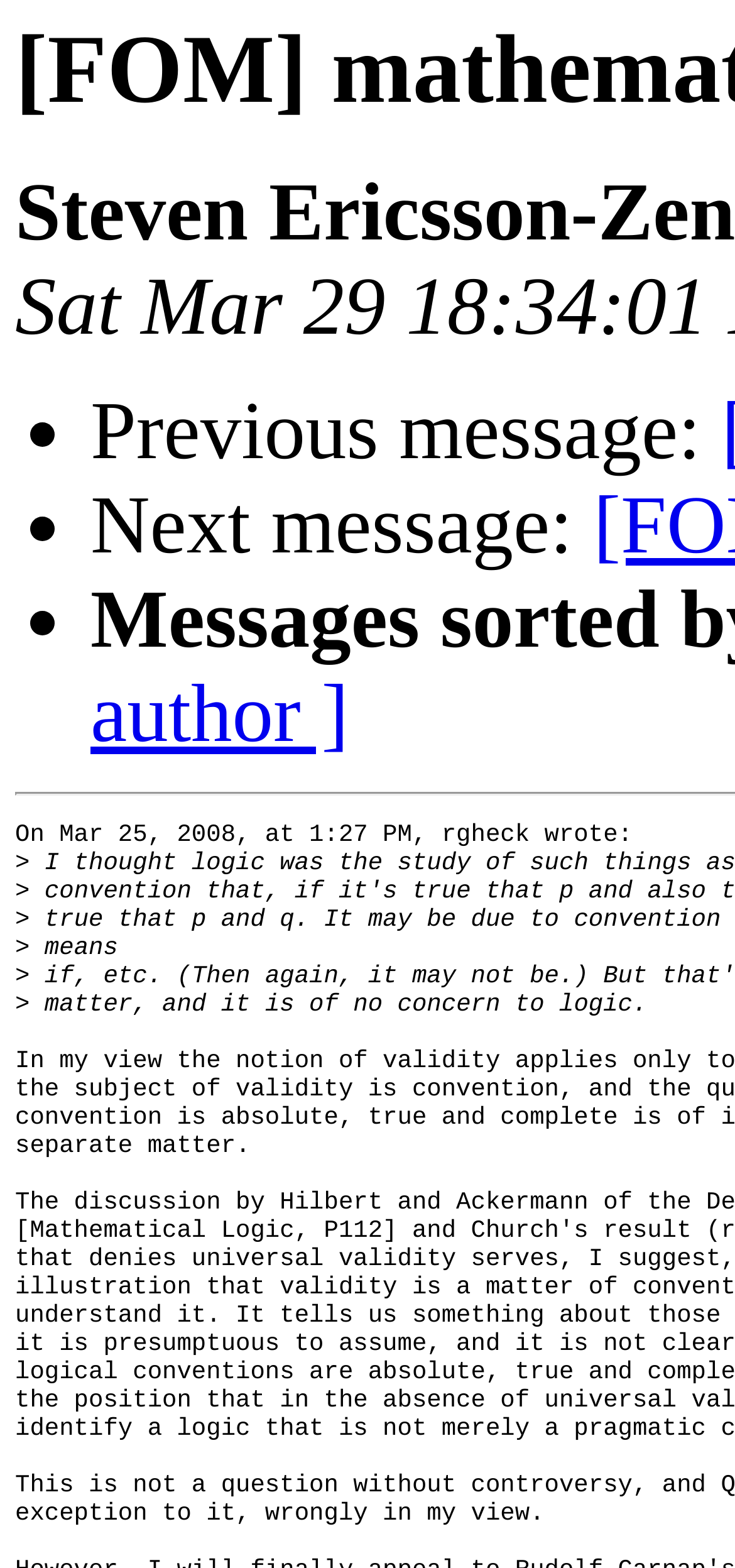Respond with a single word or phrase for the following question: 
What is the text above 'means'?

On Mar 25, 2008, at 1:27 PM, rgheck wrote:
>